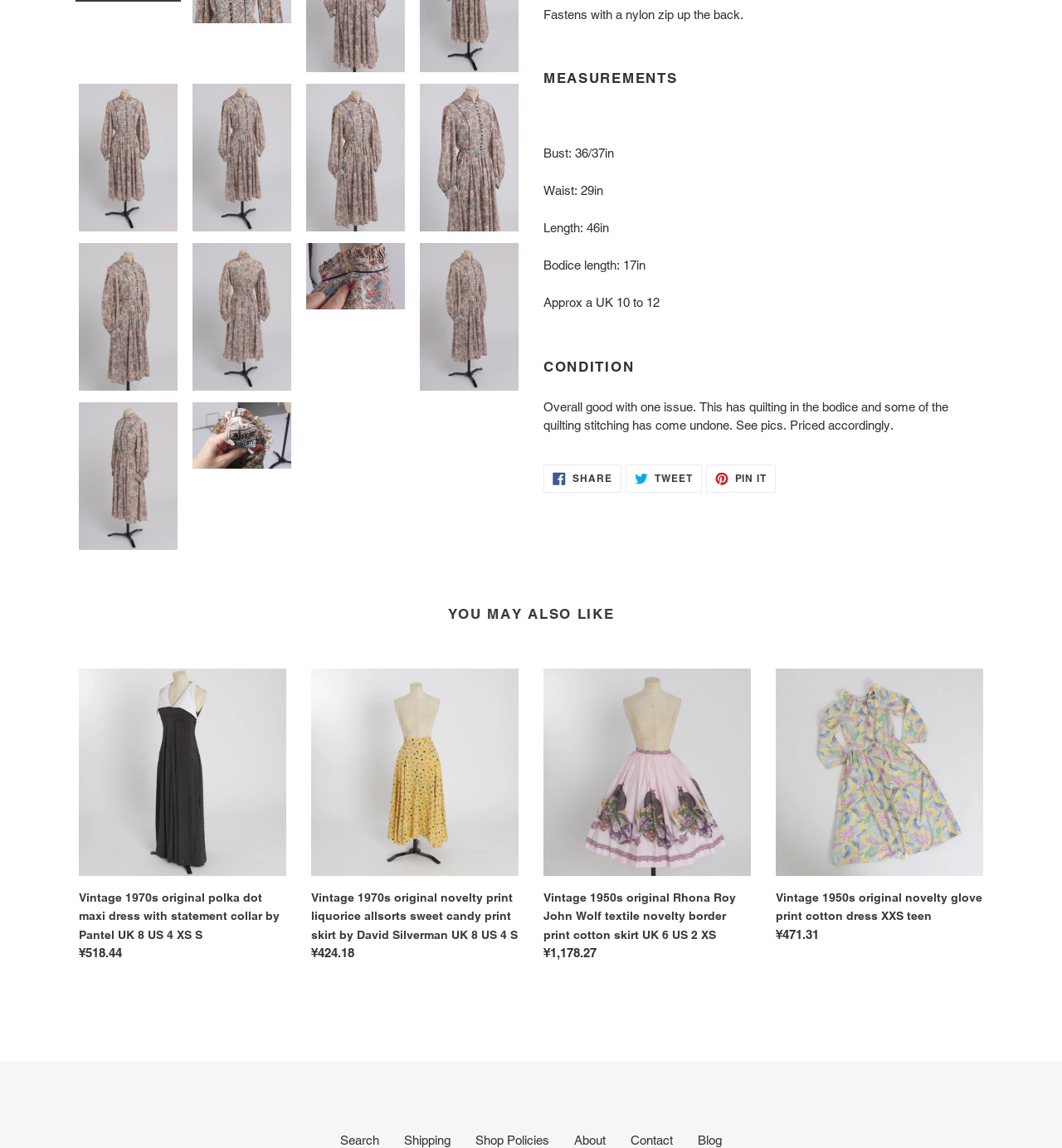From the screenshot, find the bounding box of the UI element matching this description: "Cron Job Tutorials". Supply the bounding box coordinates in the form [left, top, right, bottom], each a float between 0 and 1.

None